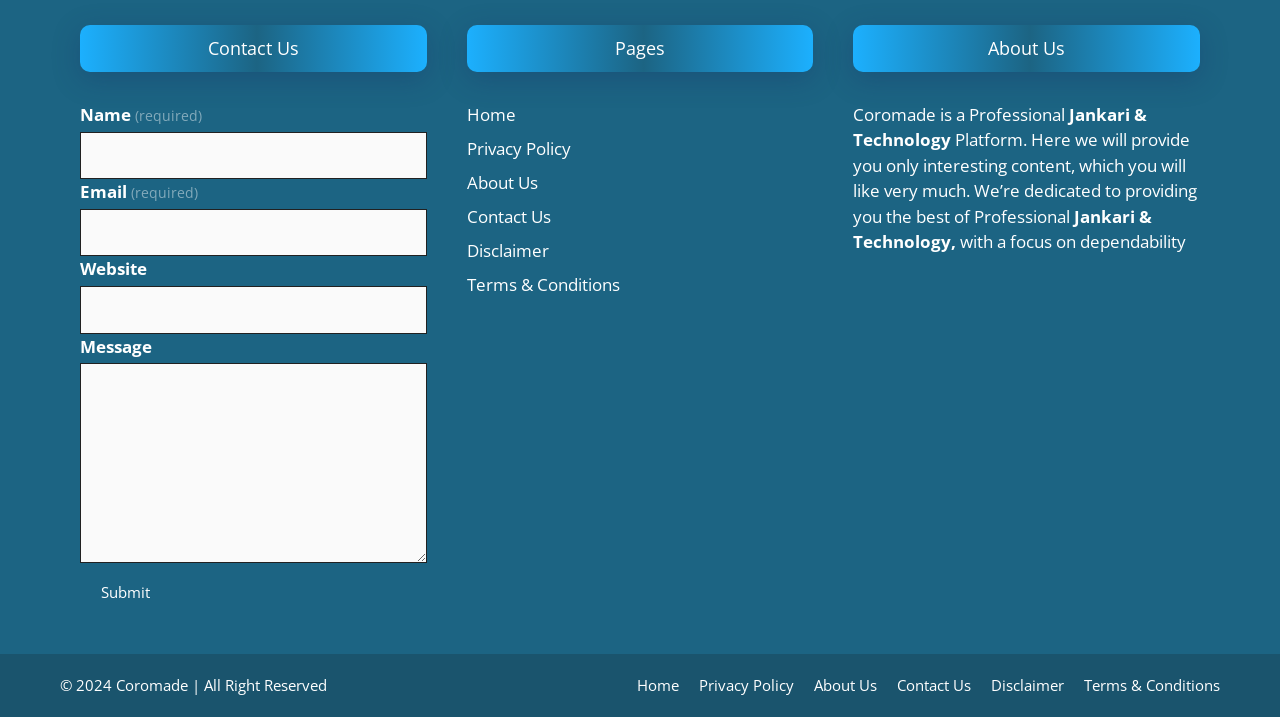Please find the bounding box coordinates (top-left x, top-left y, bottom-right x, bottom-right y) in the screenshot for the UI element described as follows: Home

[0.498, 0.942, 0.53, 0.97]